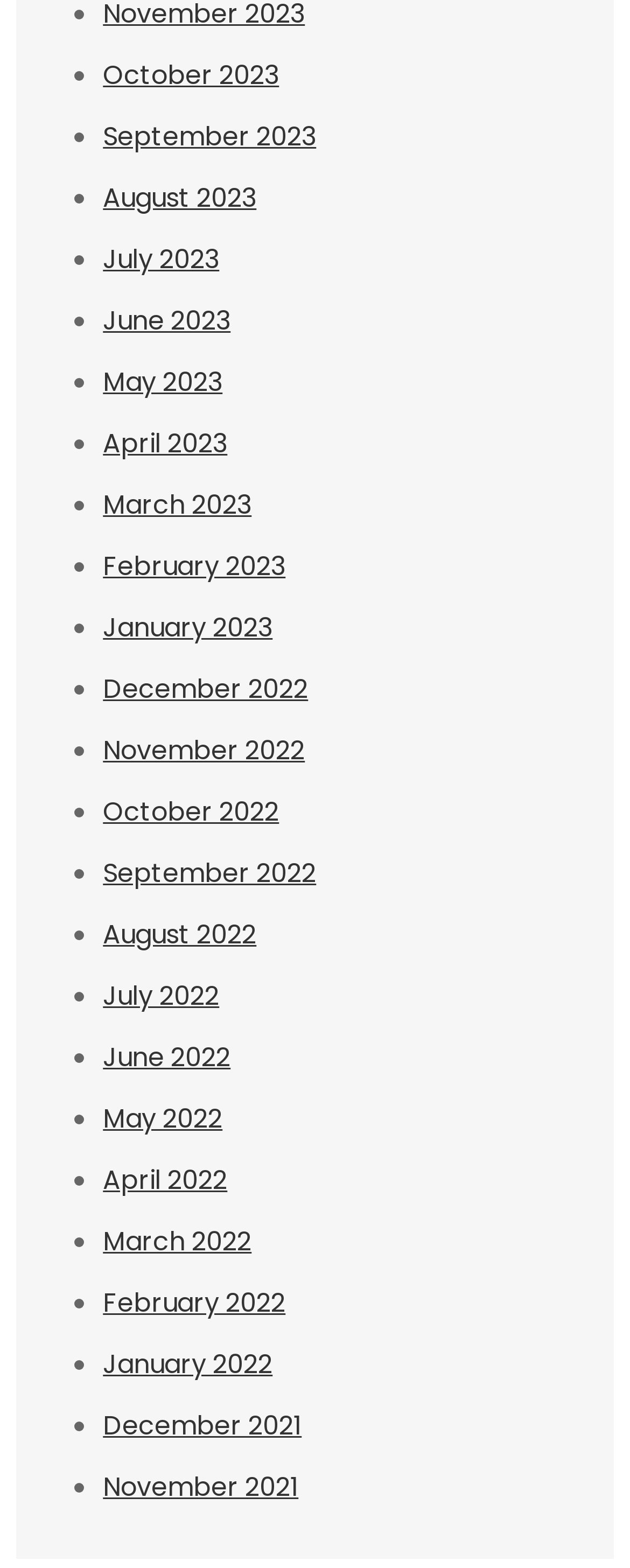Are the months listed in chronological order?
Please respond to the question with as much detail as possible.

I examined the list of links on the webpage and found that the months are listed in chronological order, with the latest month 'October 2023' at the top and the earliest month 'November 2021' at the bottom.